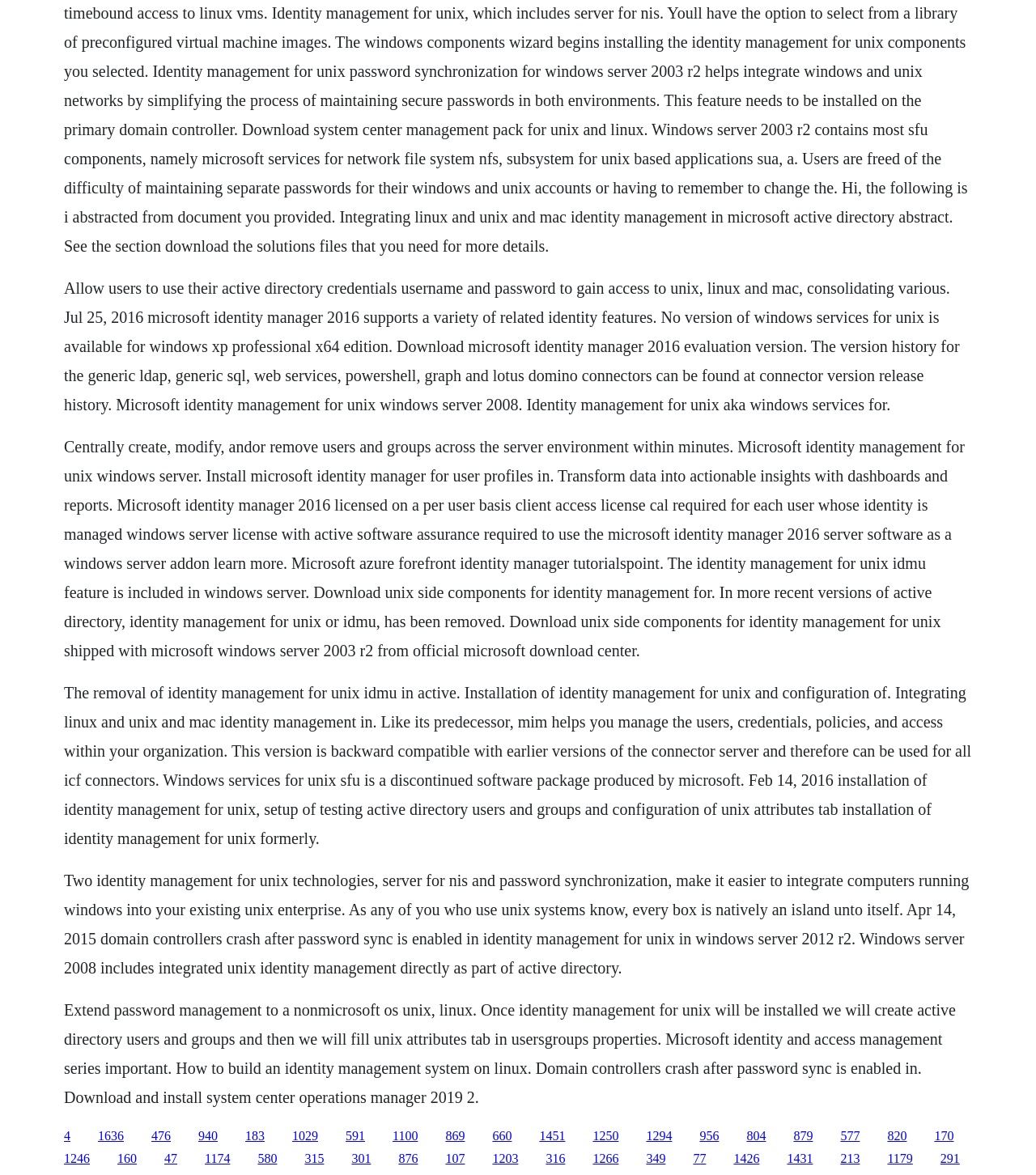What is the relationship between Windows Server and Identity Management for Unix?
Refer to the image and give a detailed response to the question.

The static text elements indicate that Windows Server 2008 includes integrated Unix identity management directly as part of Active Directory, making it easier to manage Unix systems.